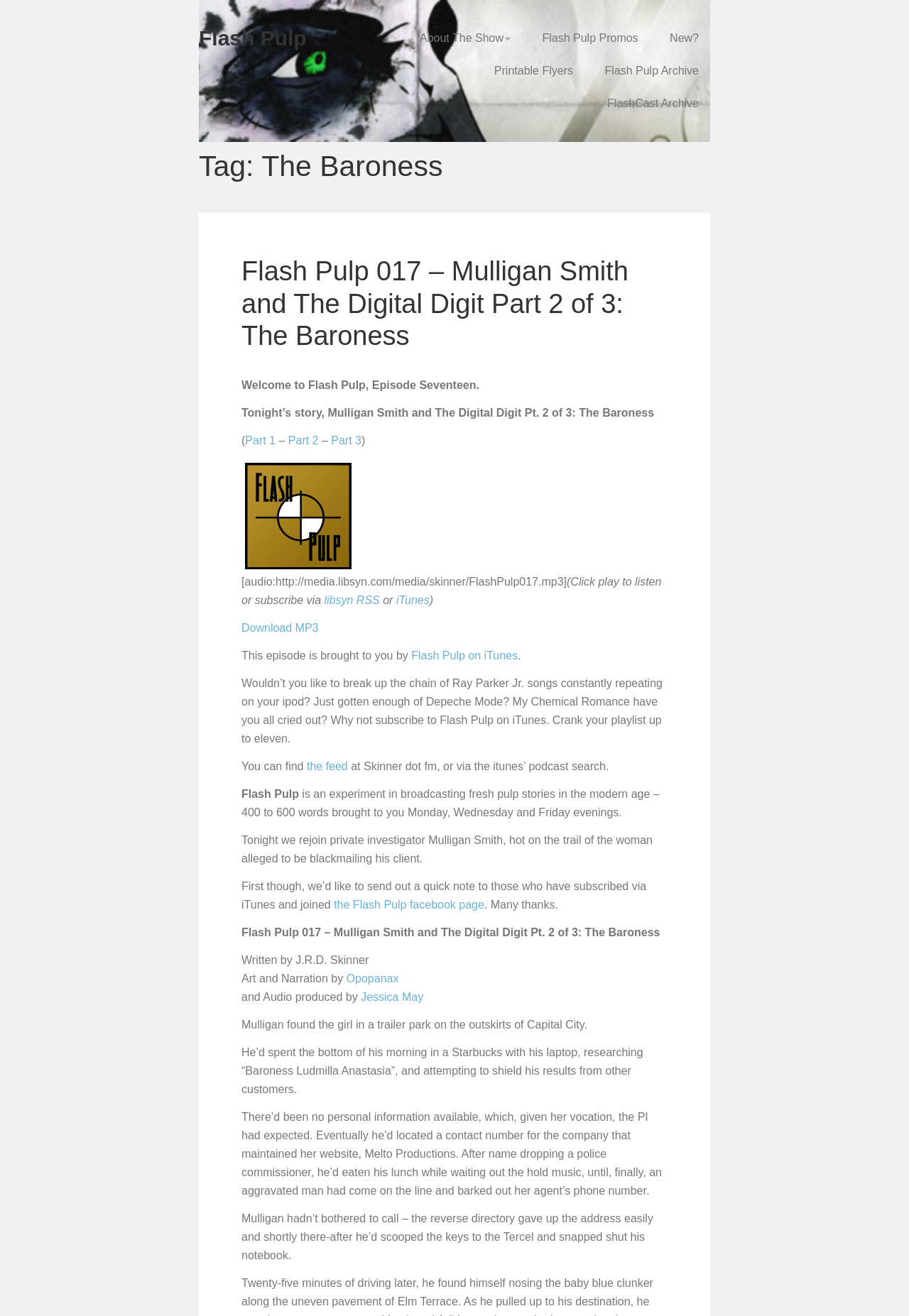What is the name of the private investigator in the story?
From the details in the image, provide a complete and detailed answer to the question.

I found the name of the private investigator by reading the text 'Tonight we rejoin private investigator Mulligan Smith, hot on the trail of the woman alleged to be blackmailing his client.' which is a child element of the main content area.